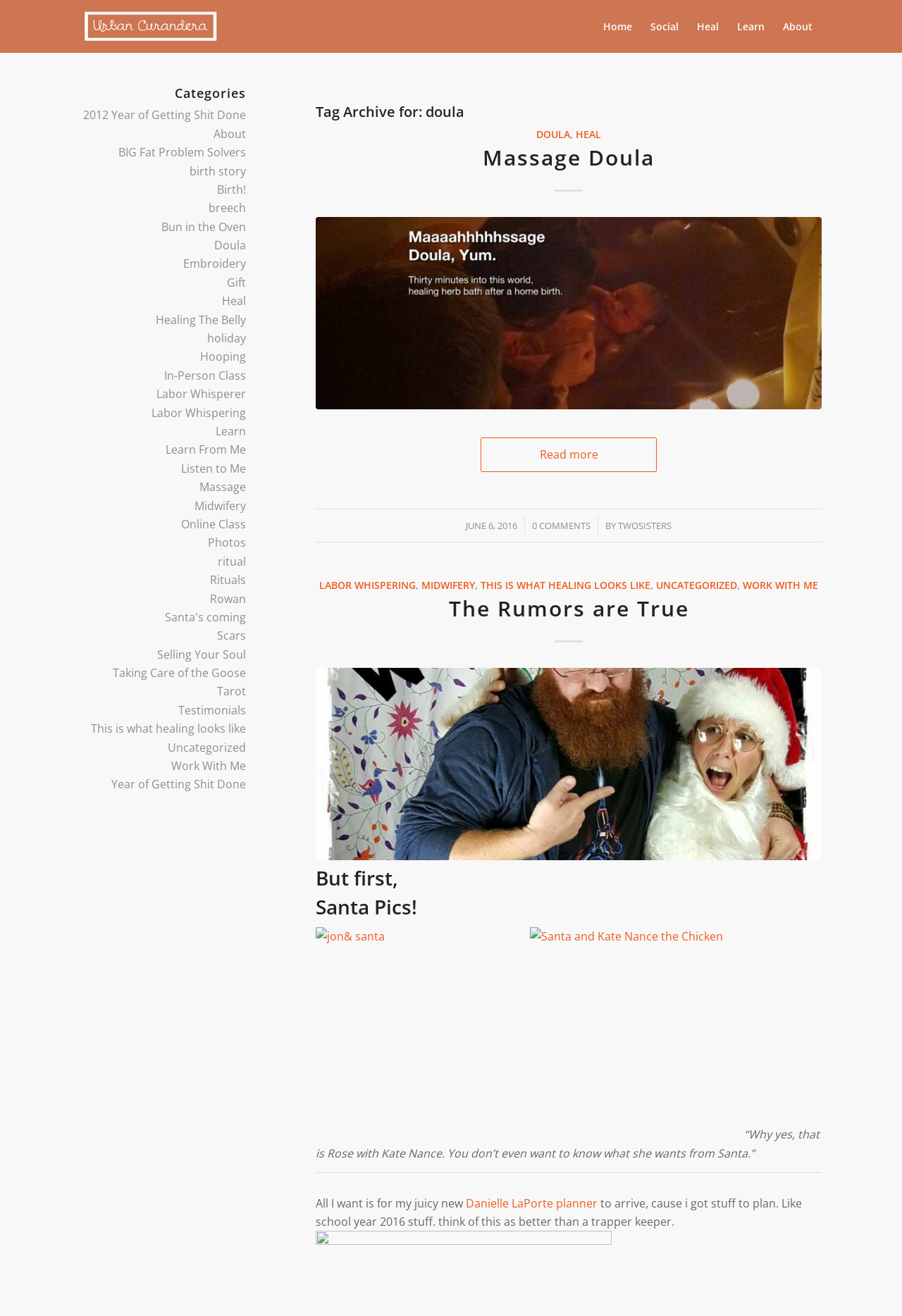Answer the question using only one word or a concise phrase: What is the date of the article 'The Rumors are True'?

JUNE 6, 2016